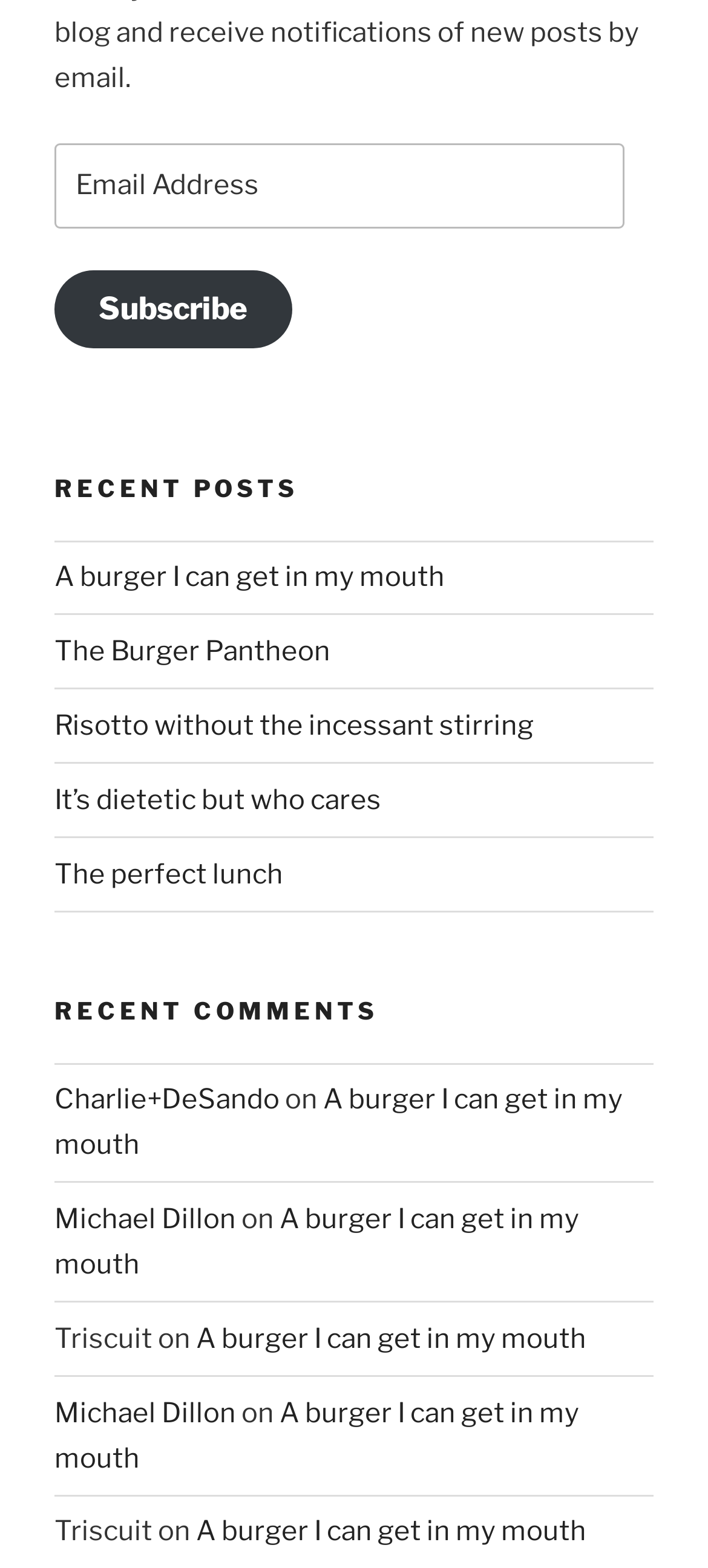How many recent comments are listed?
Refer to the image and provide a detailed answer to the question.

I counted the number of links and static texts under the 'RECENT COMMENTS' heading, which are 'Charlie+DeSando', 'on', 'A burger I can get in my mouth', 'Michael Dillon', 'A burger I can get in my mouth', 'Triscuit', 'on', 'A burger I can get in my mouth', 'Michael Dillon', 'A burger I can get in my mouth', 'Triscuit', 'on', 'A burger I can get in my mouth'. There are 8 items in total.